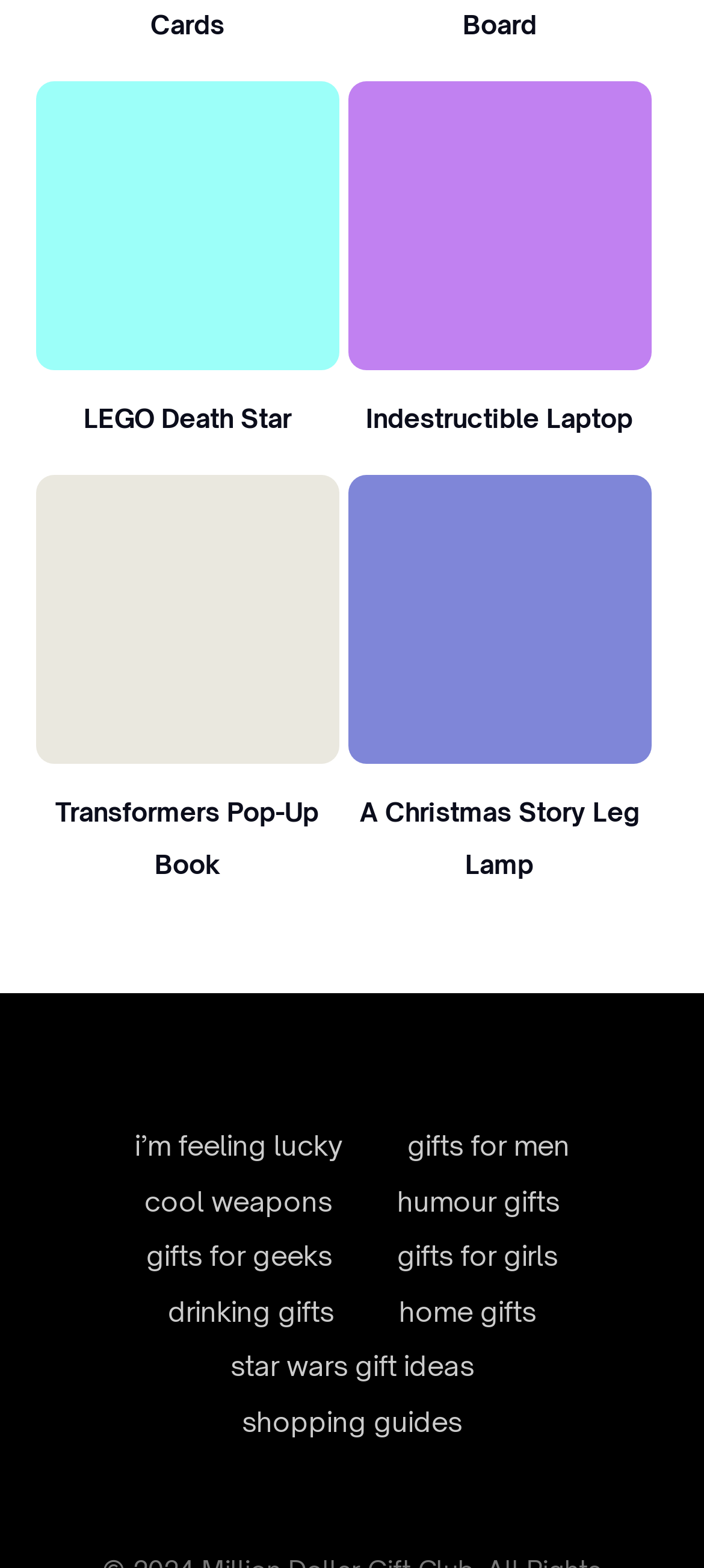Locate the bounding box coordinates of the element you need to click to accomplish the task described by this instruction: "Explore Indestructible Laptop gift idea".

[0.494, 0.052, 0.926, 0.236]